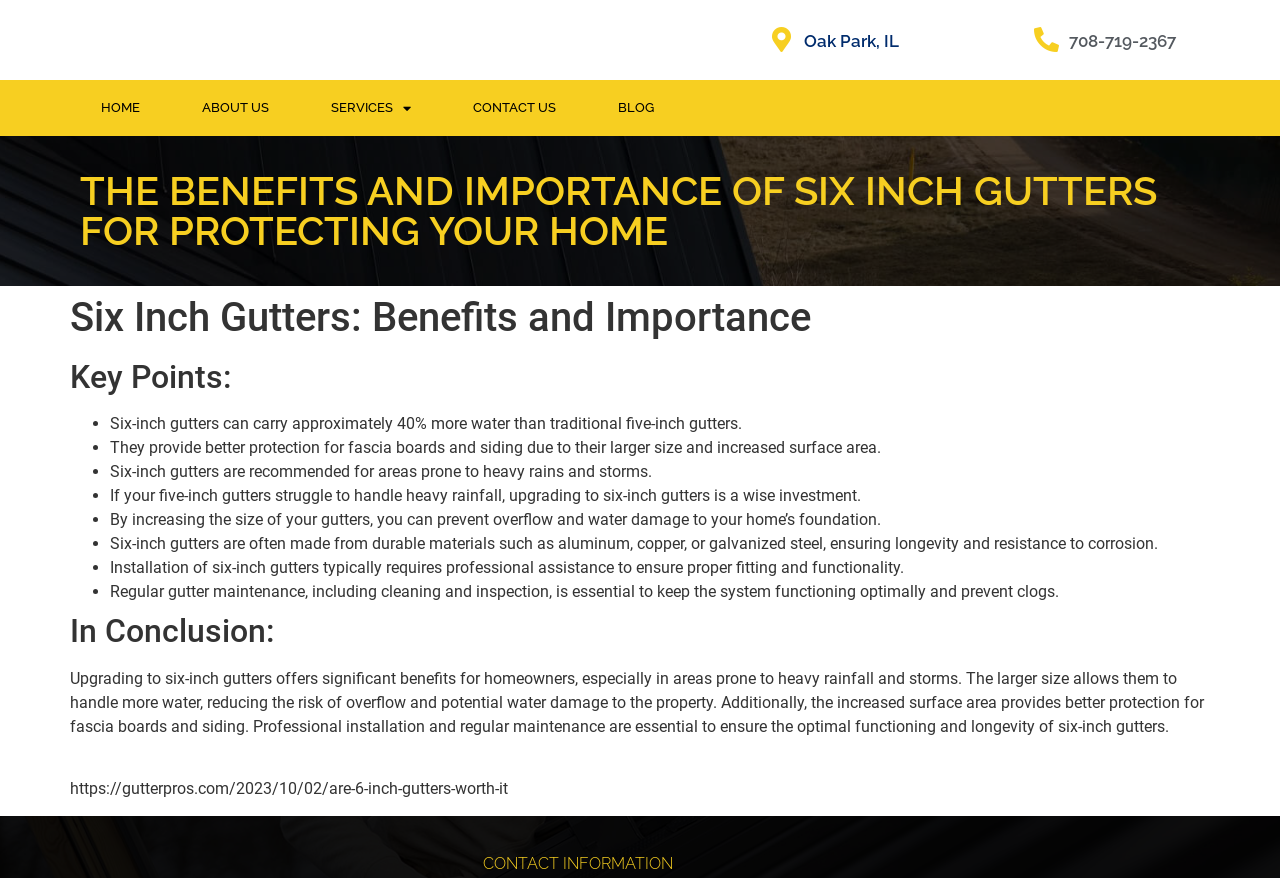How much more water can six-inch gutters carry compared to traditional five-inch gutters?
From the screenshot, provide a brief answer in one word or phrase.

40% more